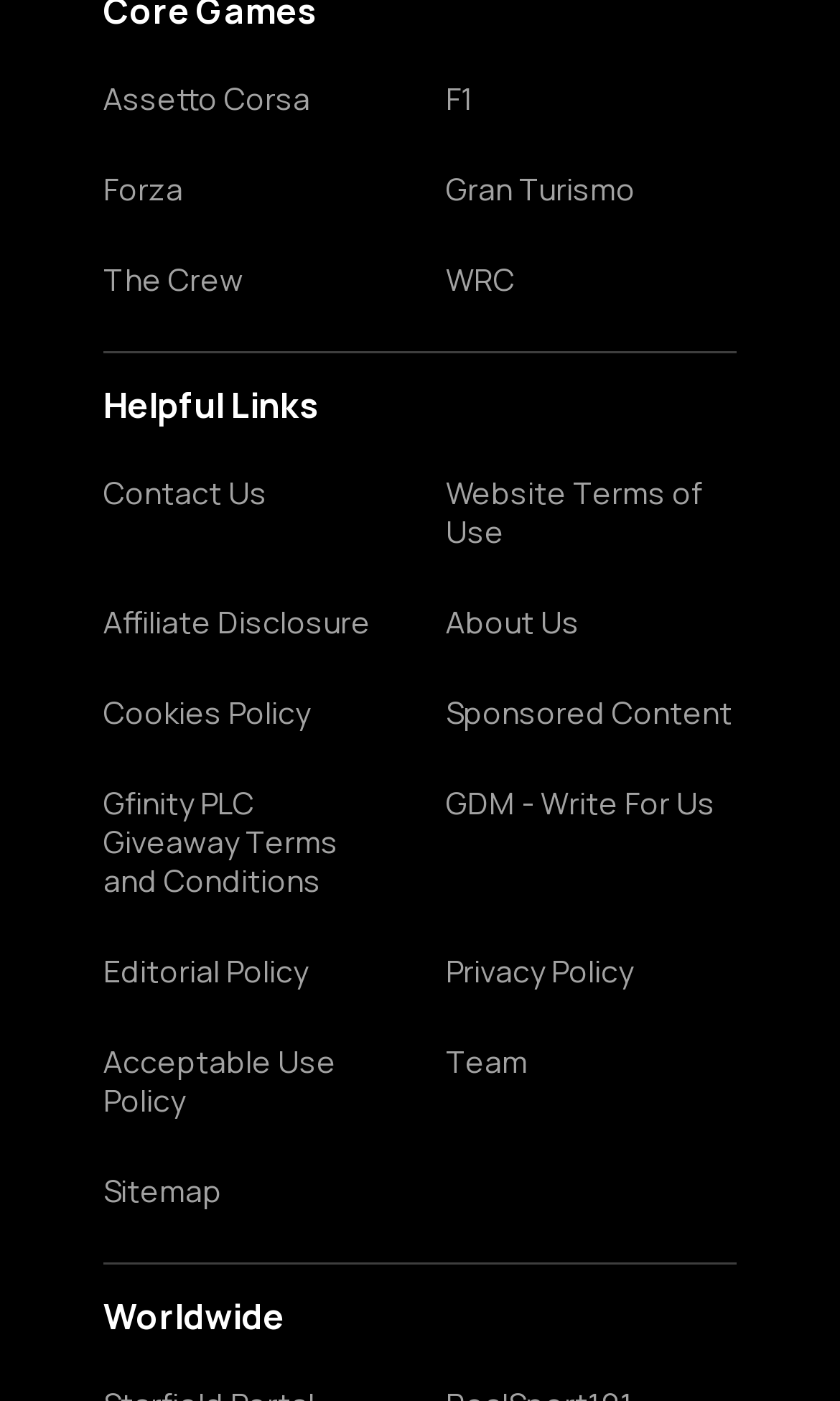Observe the image and answer the following question in detail: What is the last link in the 'Helpful Links' section?

The last link in the 'Helpful Links' section is 'Sitemap' which is located at [0.123, 0.837, 0.469, 0.865].